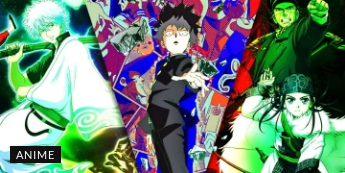Generate an in-depth description of the image.

The image showcases vibrant and dynamic characters from the anime world, highlighted against a colorful background filled with intricate designs. The central figure, a young character with spiky black hair and a determined expression, draws attention as they stand confidently, wielding a weapon. Flanking them are two other characters: one with flowing white hair and an aura that suggests mastery over mystical powers, and another with a serious demeanor, showcasing an imposing presence. The overall composition reflects the action and adventure typical of popular anime series, hinting at themes of combat and camaraderie. The image is associated with an article titled "Top 10 Anime Recommendations for Fans of The Fable," suggesting it aims to engage viewers with recommendations for compelling anime content. The prominent "ANIME" label at the bottom further emphasizes the artistic focus of the piece.